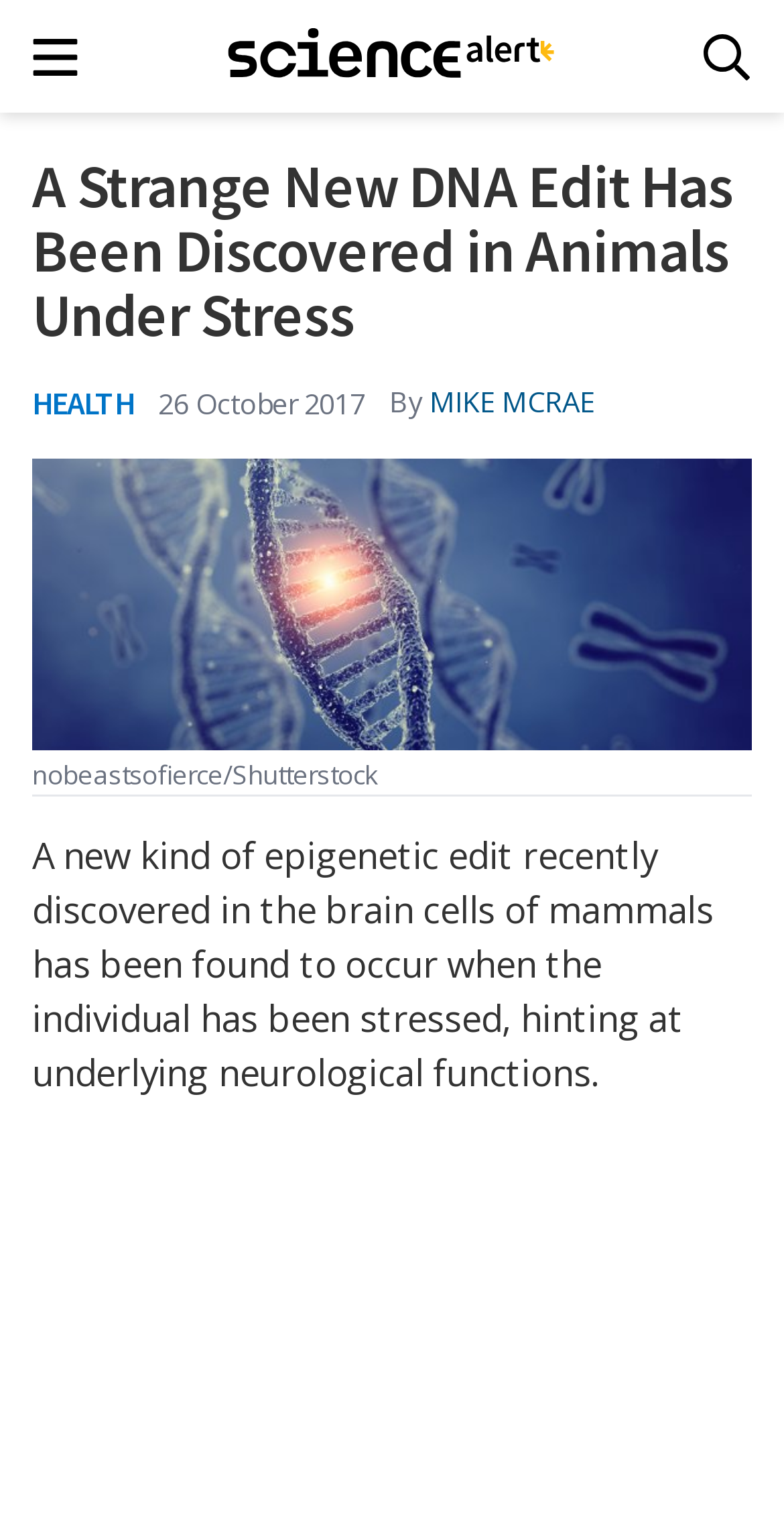Who is the author of the article?
Please answer the question with as much detail as possible using the screenshot.

I found the author's name by looking at the link element that says 'MIKE MCRAE' which is located below the date of the article and above the image credit.